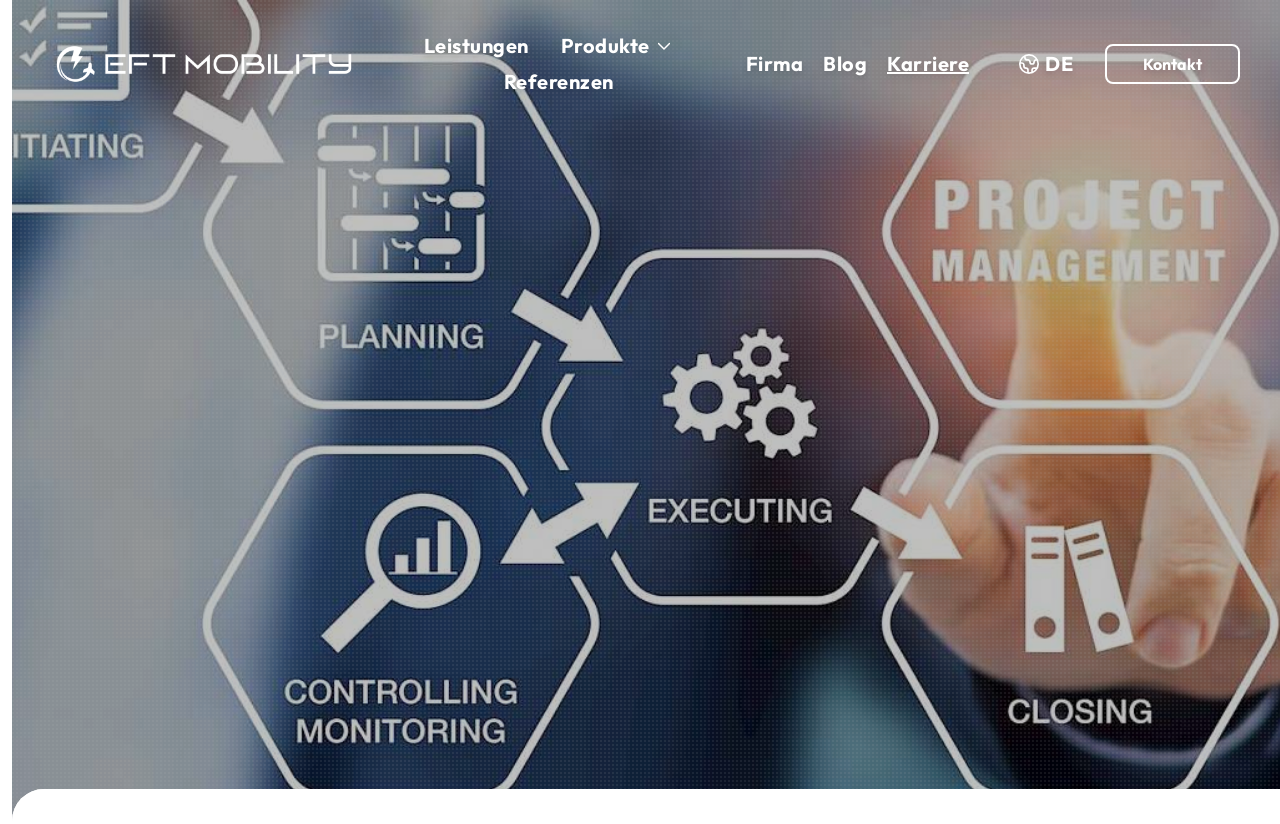Identify the bounding box coordinates of the area you need to click to perform the following instruction: "Explore EFT-Battery-1x".

[0.384, 0.141, 0.578, 0.17]